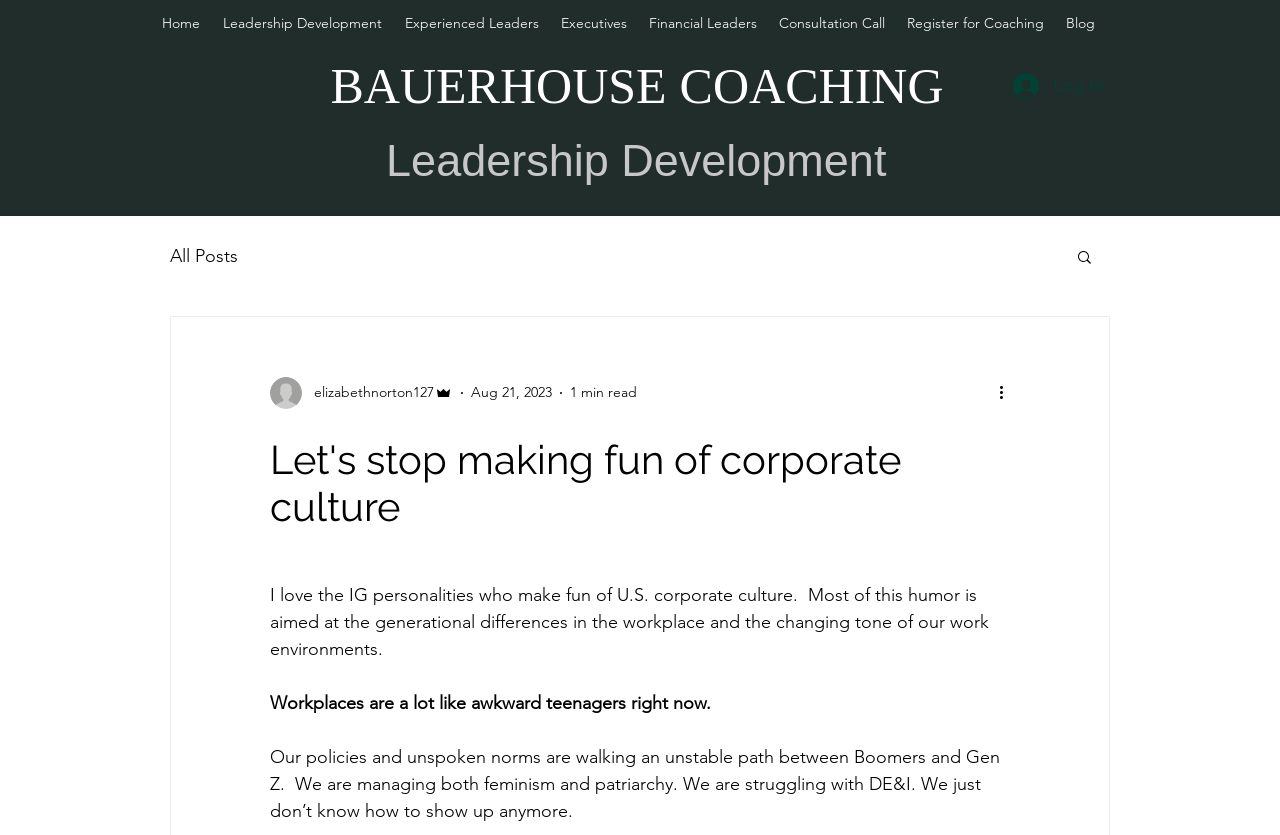Determine the bounding box coordinates of the area to click in order to meet this instruction: "Click on the 'Log In' button".

[0.78, 0.077, 0.873, 0.129]